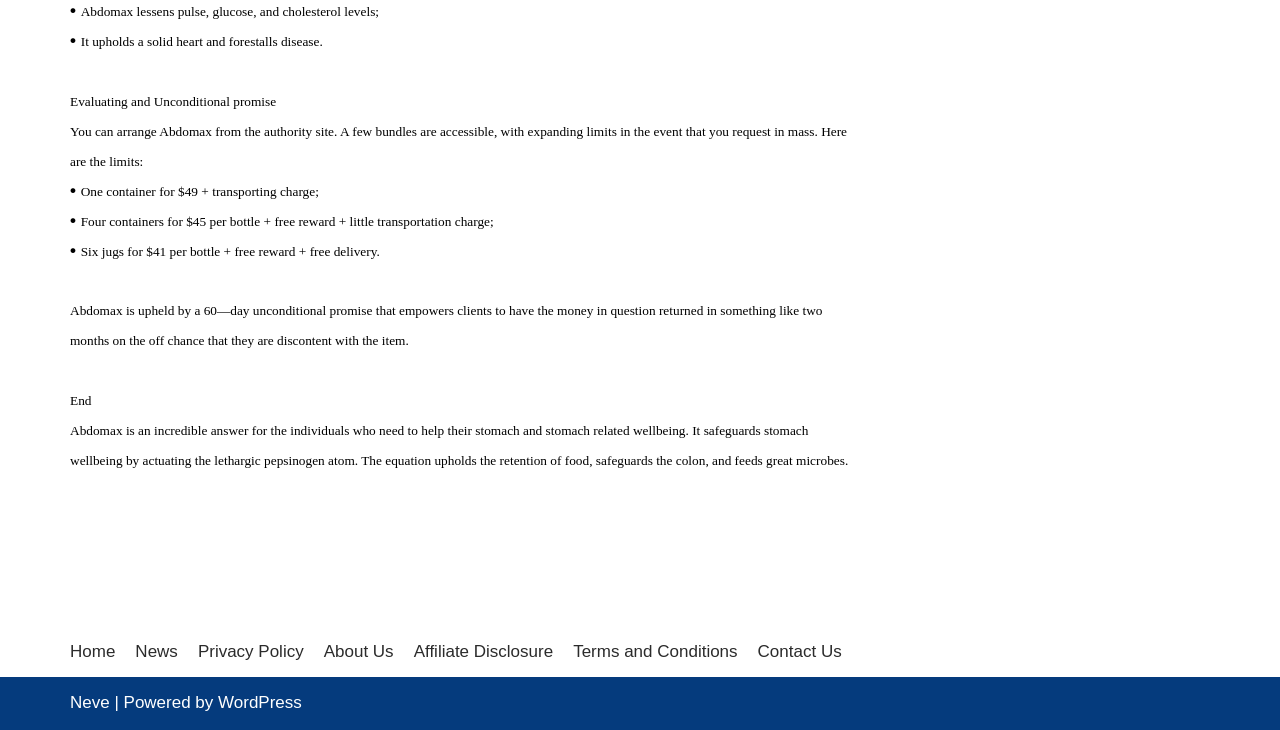Find the bounding box coordinates of the clickable element required to execute the following instruction: "Click Home". Provide the coordinates as four float numbers between 0 and 1, i.e., [left, top, right, bottom].

[0.055, 0.874, 0.09, 0.911]